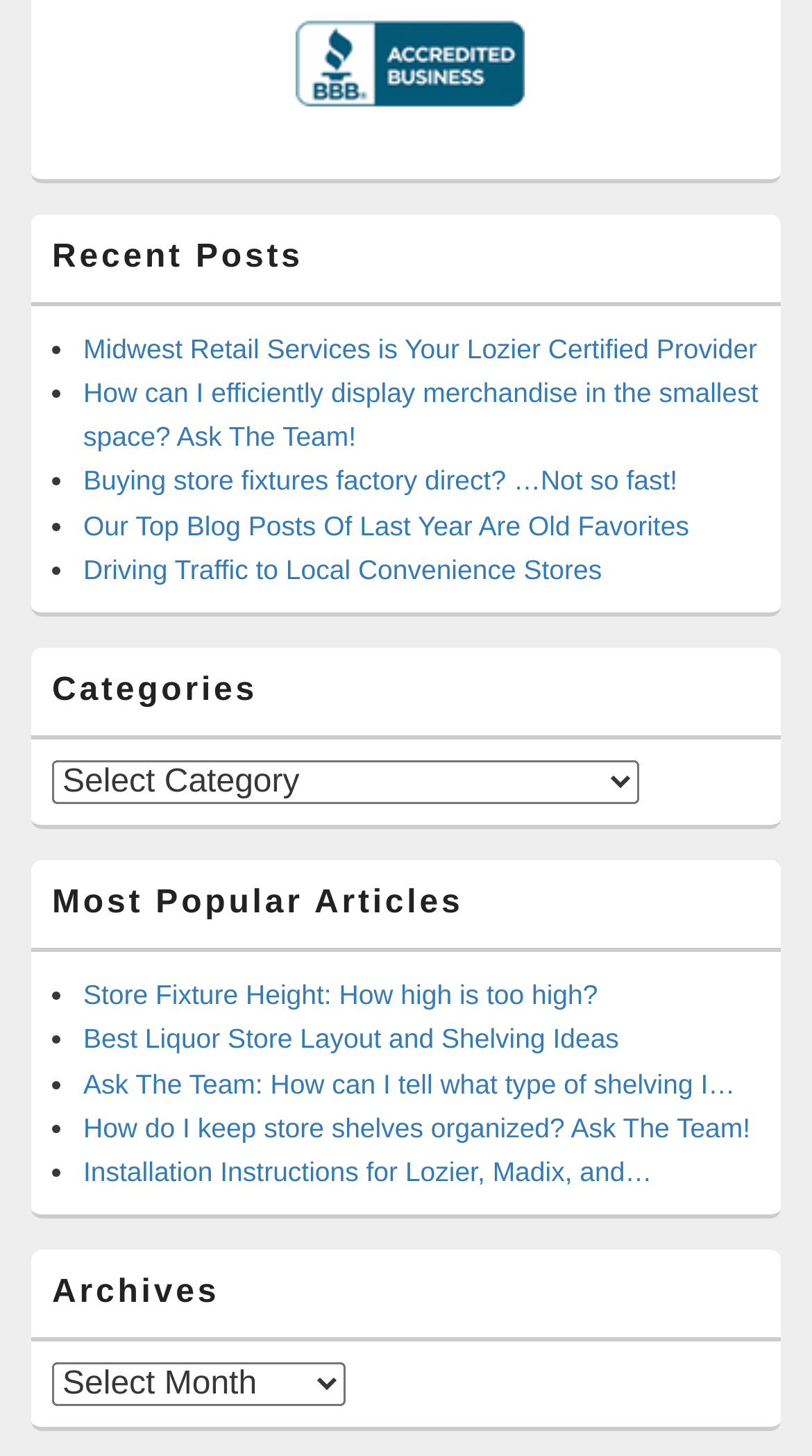Determine the bounding box coordinates of the region to click in order to accomplish the following instruction: "Select a category". Provide the coordinates as four float numbers between 0 and 1, specifically [left, top, right, bottom].

[0.064, 0.522, 0.787, 0.552]